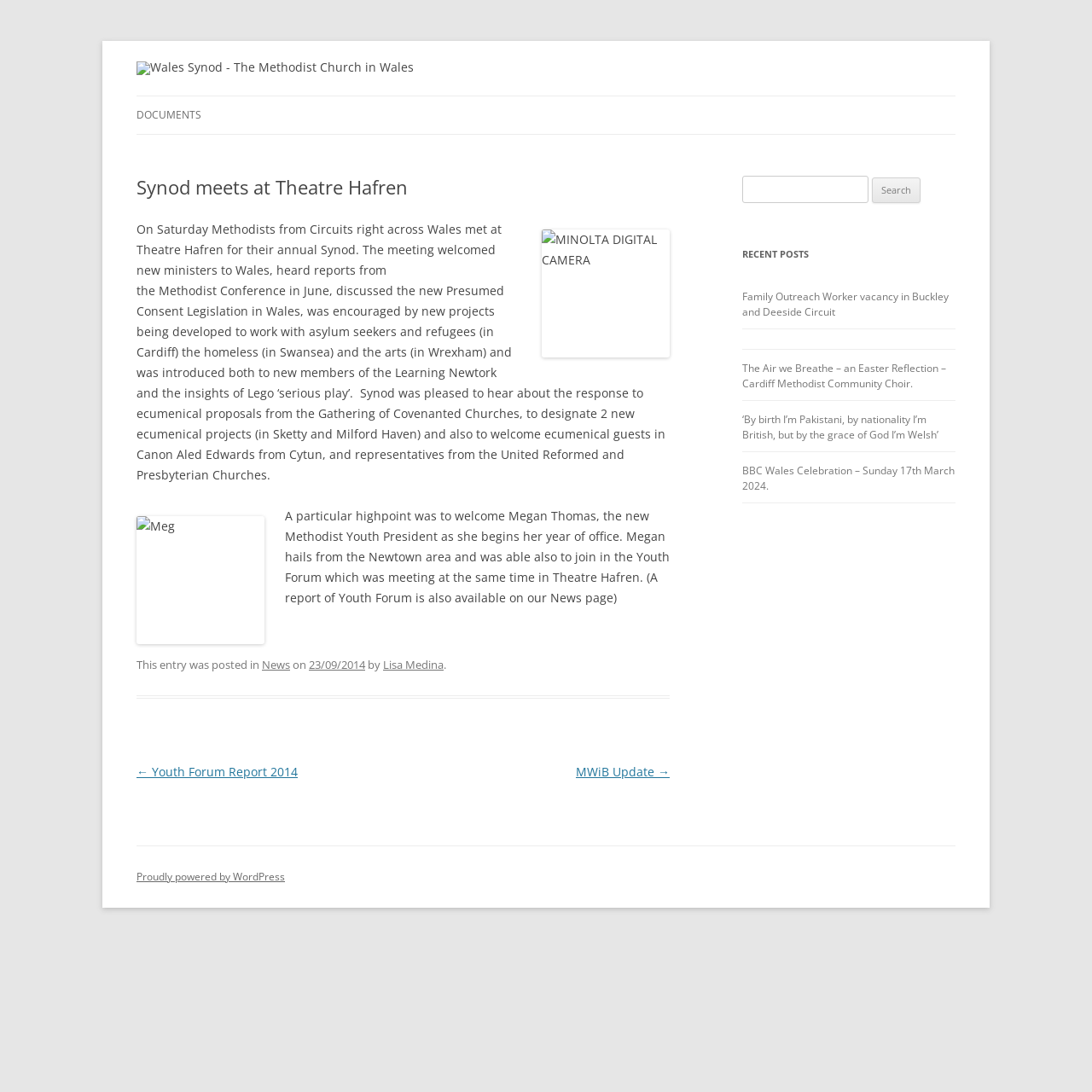Locate the bounding box coordinates of the clickable area needed to fulfill the instruction: "Go to the 'News' page".

[0.24, 0.601, 0.266, 0.615]